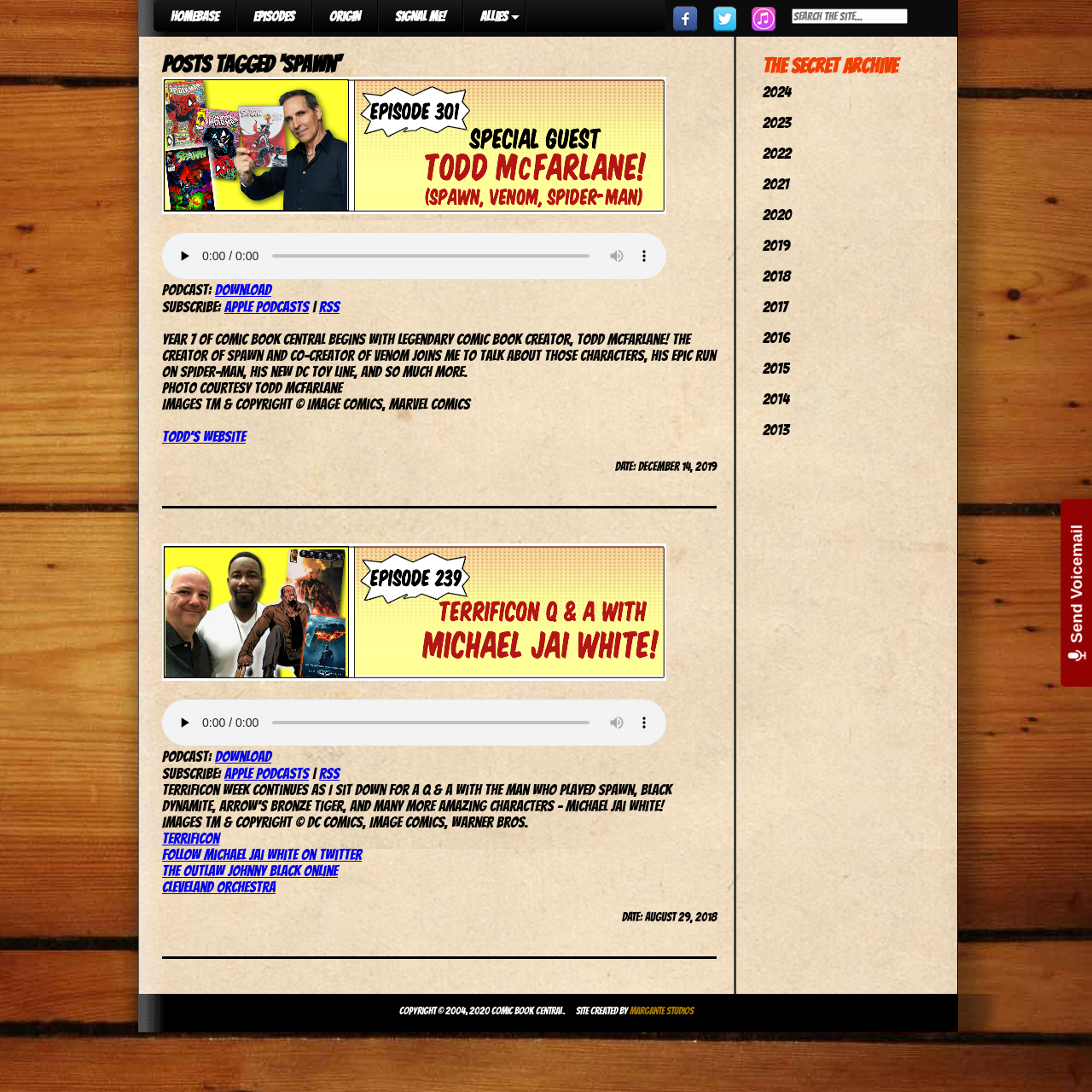Please identify the bounding box coordinates of the element that needs to be clicked to execute the following command: "View Jacques Derrida's profile". Provide the bounding box using four float numbers between 0 and 1, formatted as [left, top, right, bottom].

None